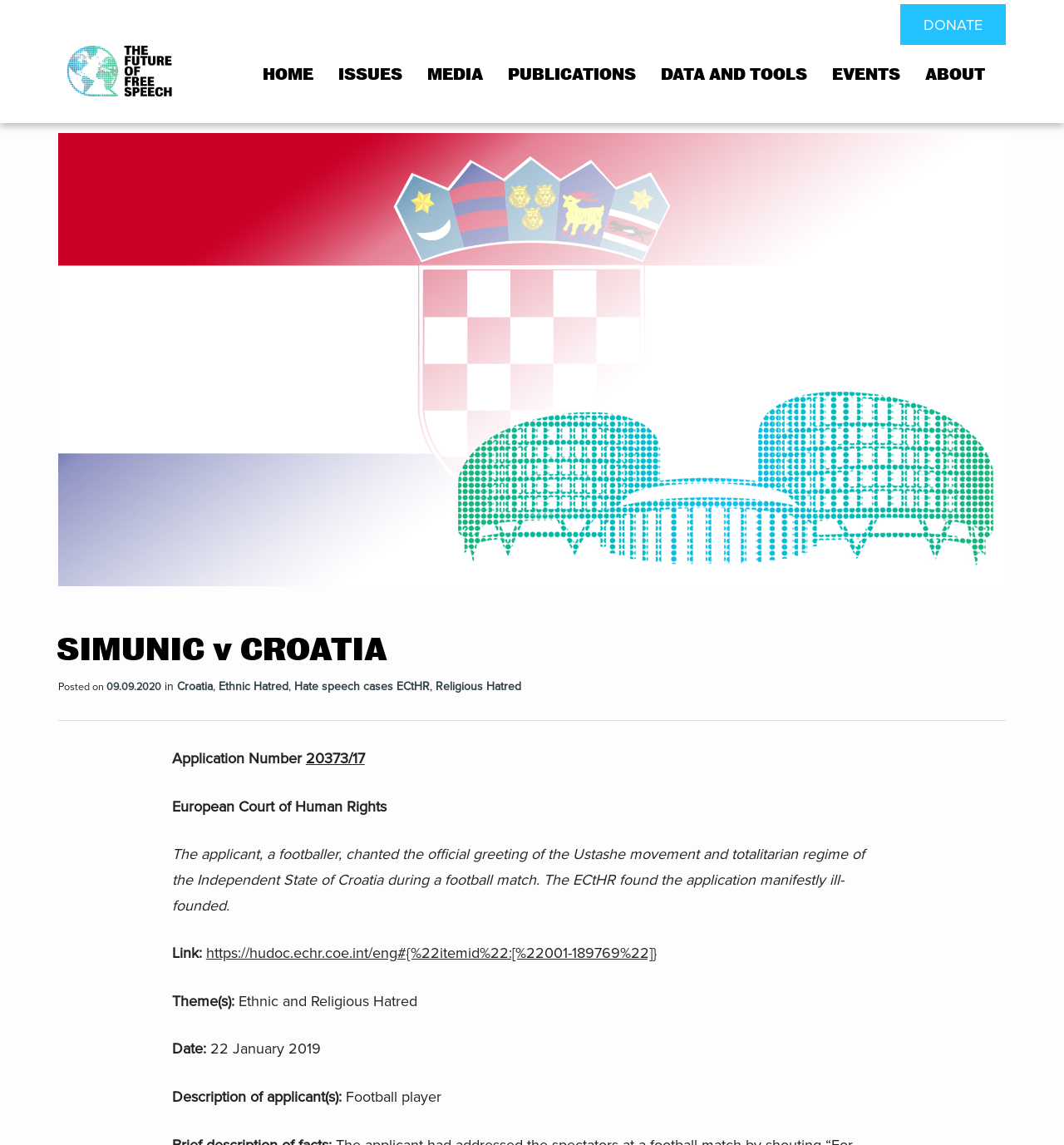Bounding box coordinates are specified in the format (top-left x, top-left y, bottom-right x, bottom-right y). All values are floating point numbers bounded between 0 and 1. Please provide the bounding box coordinate of the region this sentence describes: Religious Hatred

[0.409, 0.592, 0.49, 0.607]